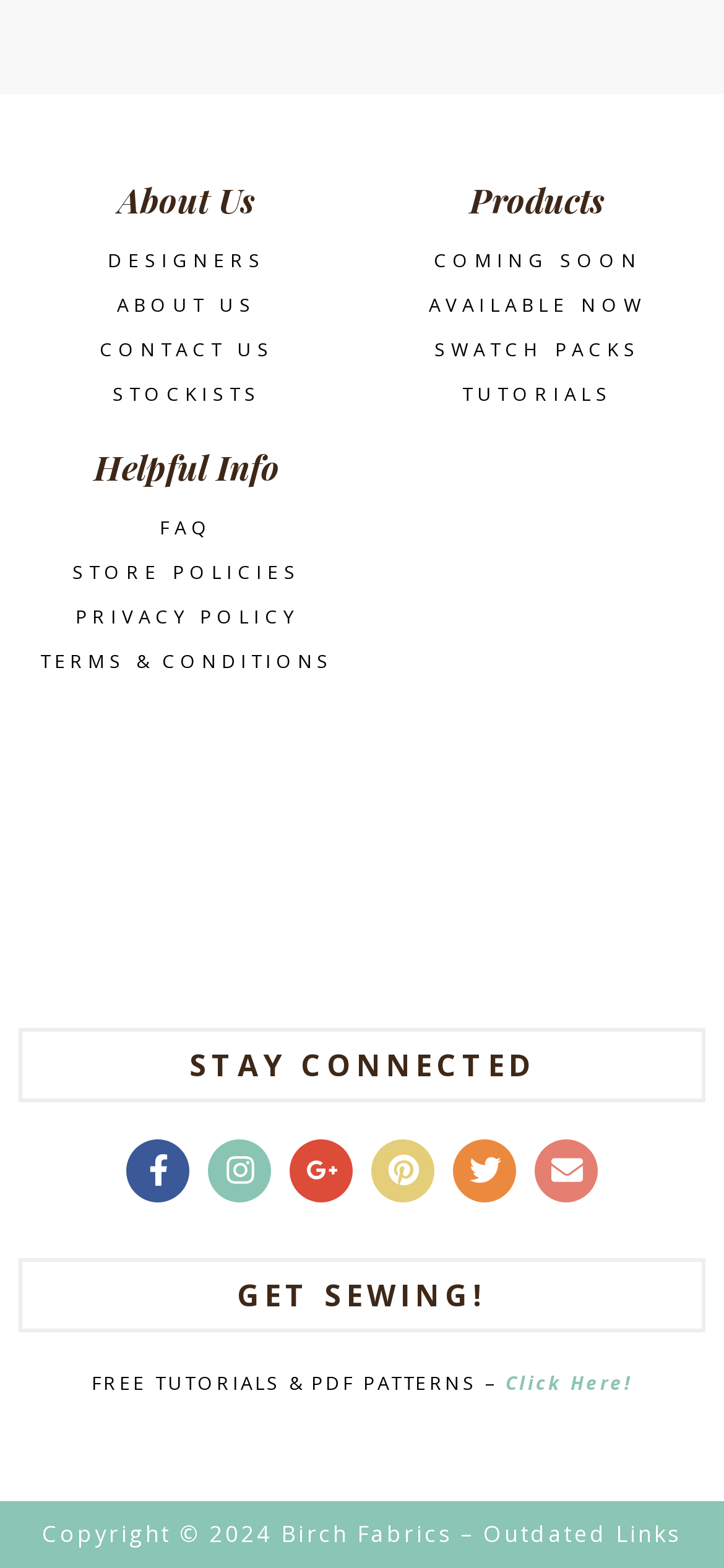Determine the bounding box coordinates of the clickable area required to perform the following instruction: "Read FAQ". The coordinates should be represented as four float numbers between 0 and 1: [left, top, right, bottom].

[0.221, 0.33, 0.295, 0.342]